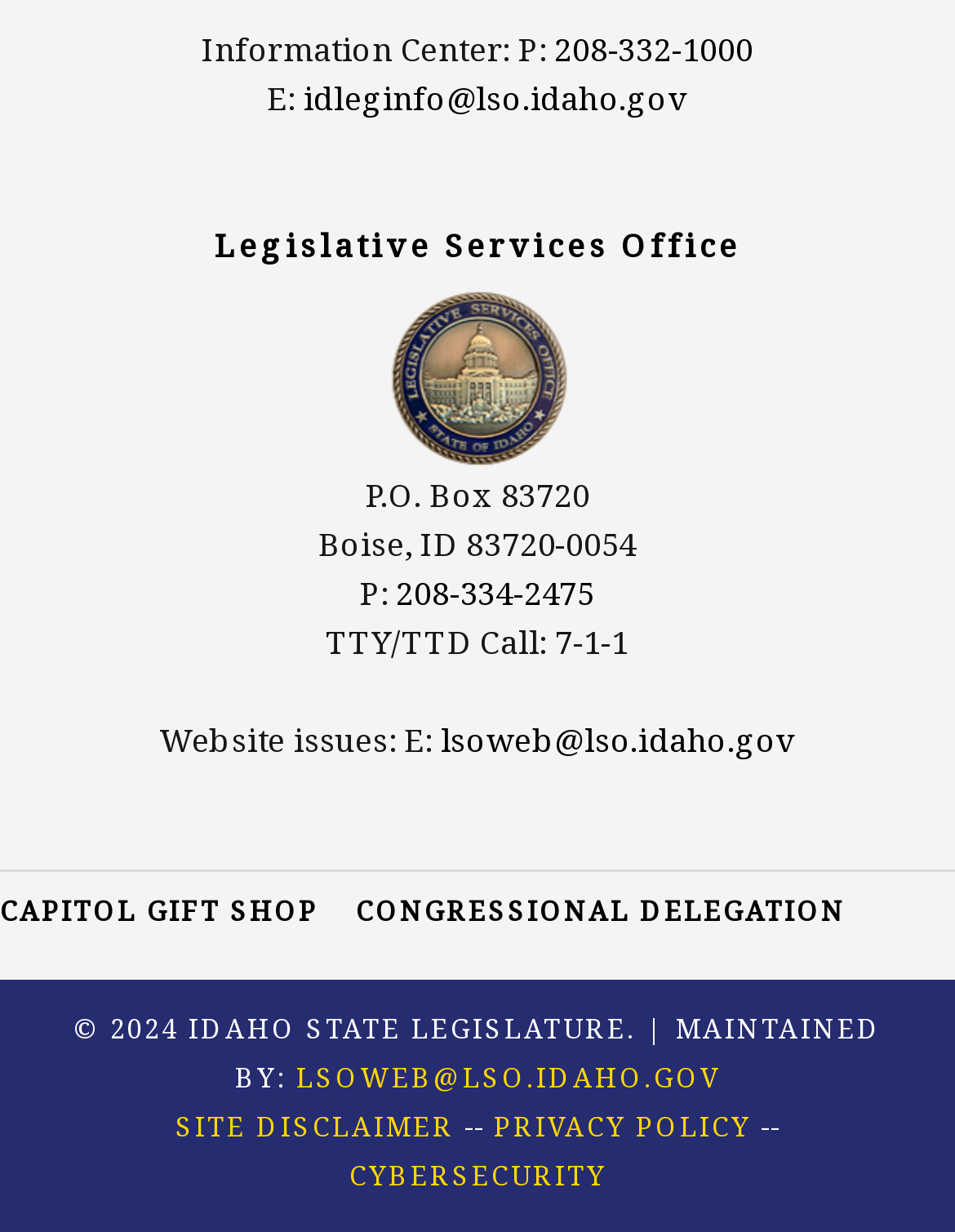Bounding box coordinates are specified in the format (top-left x, top-left y, bottom-right x, bottom-right y). All values are floating point numbers bounded between 0 and 1. Please provide the bounding box coordinate of the region this sentence describes: Capitol Gift Shop

[0.0, 0.724, 0.333, 0.754]